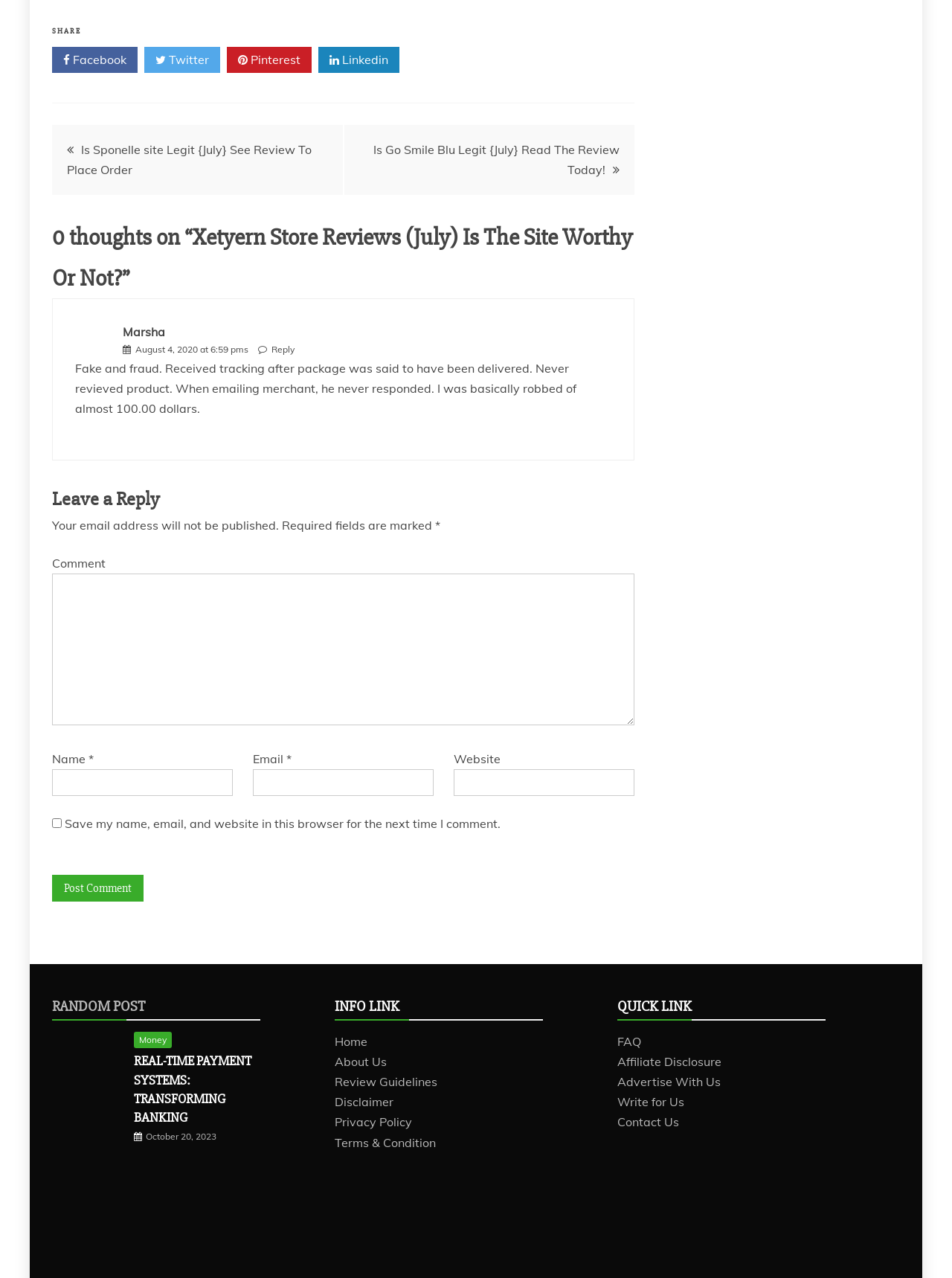How many social media links are there in the top section?
Please respond to the question with a detailed and thorough explanation.

I counted the number of social media links in the top section by looking at the link elements with icons, which indicate social media platforms. I found four social media links: Facebook, Twitter, Pinterest, and Linkedin.